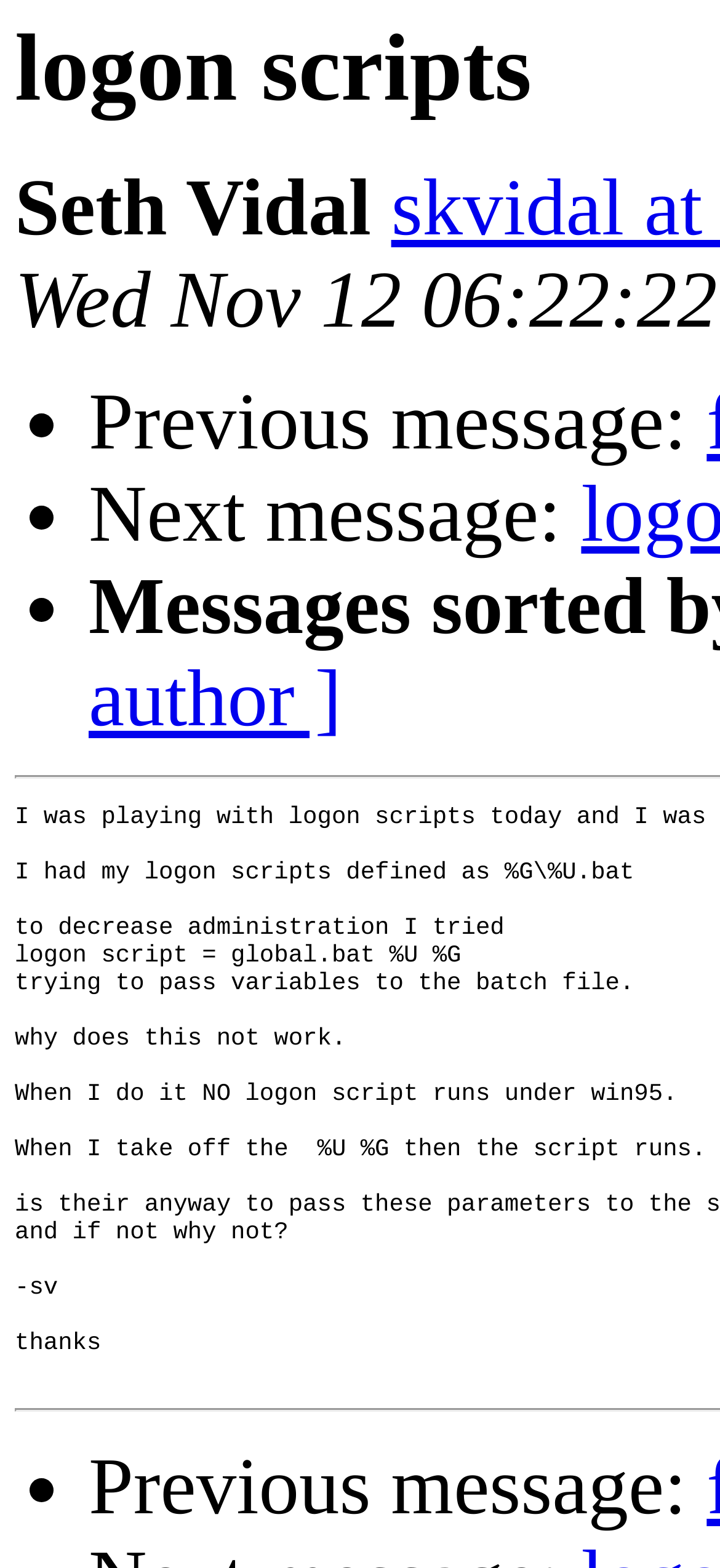Provide an in-depth caption for the contents of the webpage.

The webpage appears to be a discussion forum or email thread related to "logon scripts". At the top, there is a header with the name "Seth Vidal". Below the header, there are three bullet points with short descriptions, including "Previous message:" and "Next message:". These bullet points are aligned to the left and are evenly spaced vertically. 

Further down the page, there is another bullet point with the same description "Previous message:". This element is positioned near the bottom of the page, also aligned to the left.